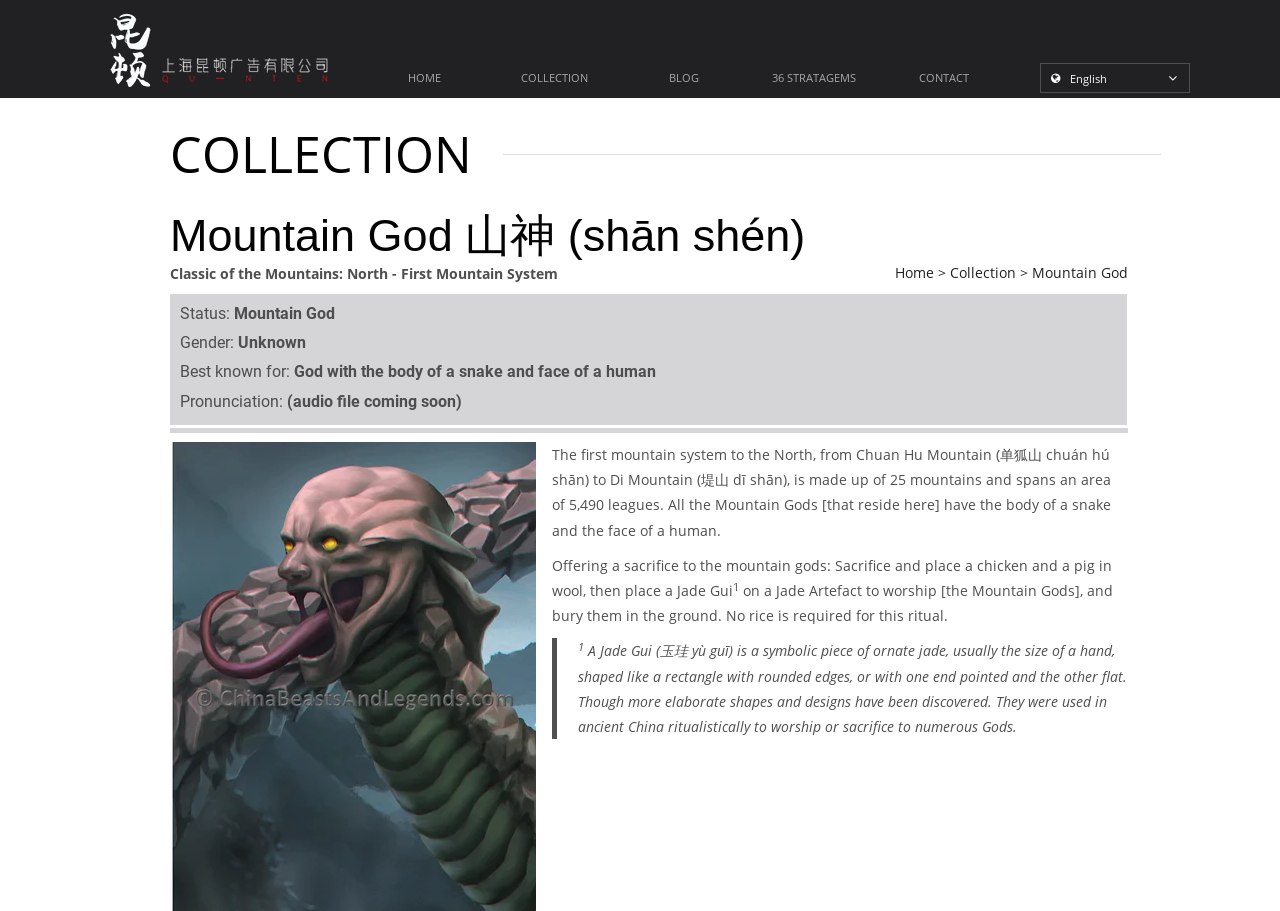Using the given element description, provide the bounding box coordinates (top-left x, top-left y, bottom-right x, bottom-right y) for the corresponding UI element in the screenshot: Collection

[0.742, 0.291, 0.794, 0.308]